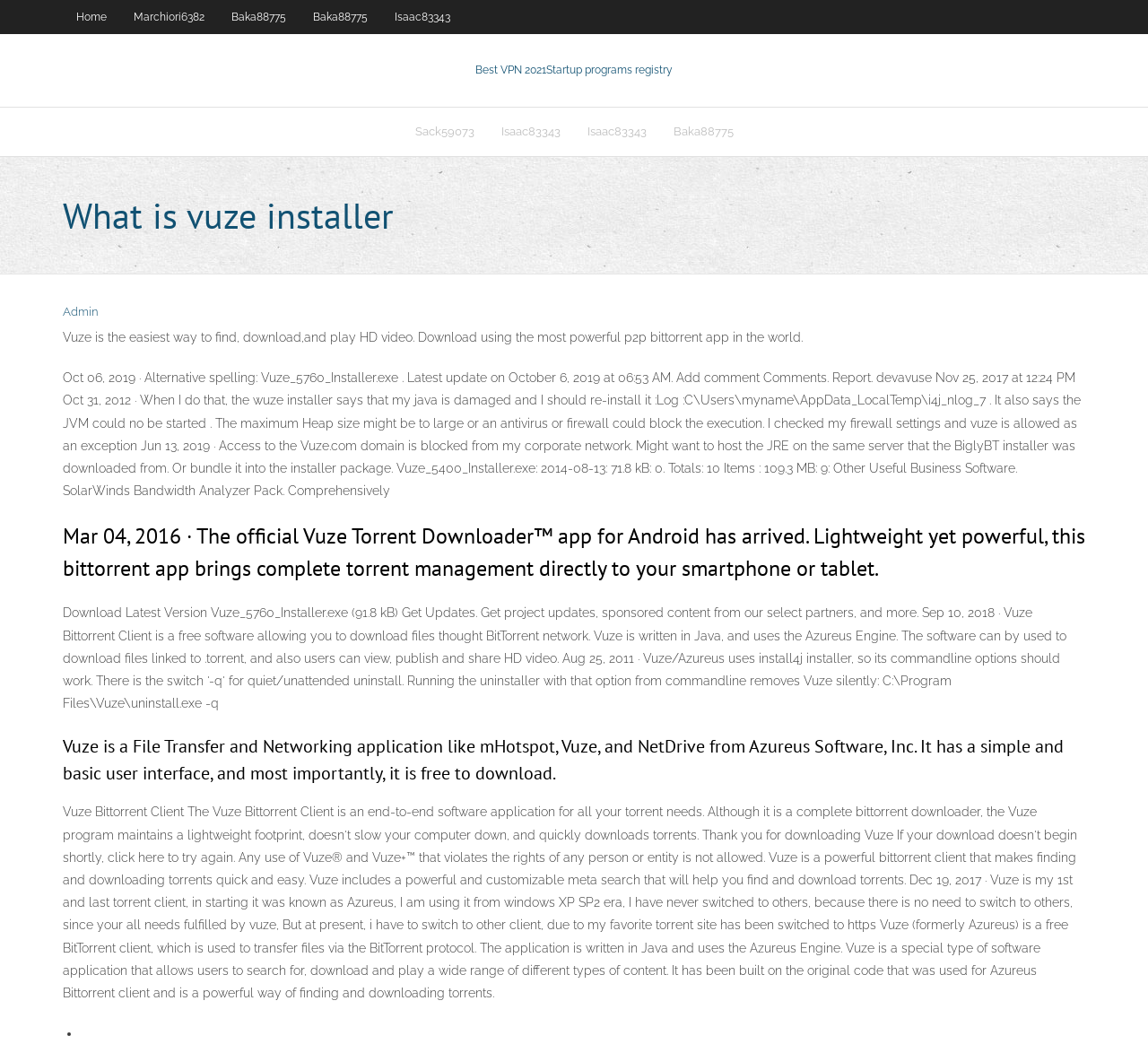Please answer the following query using a single word or phrase: 
What is the Vuze Torrent Downloader app for?

torrent management